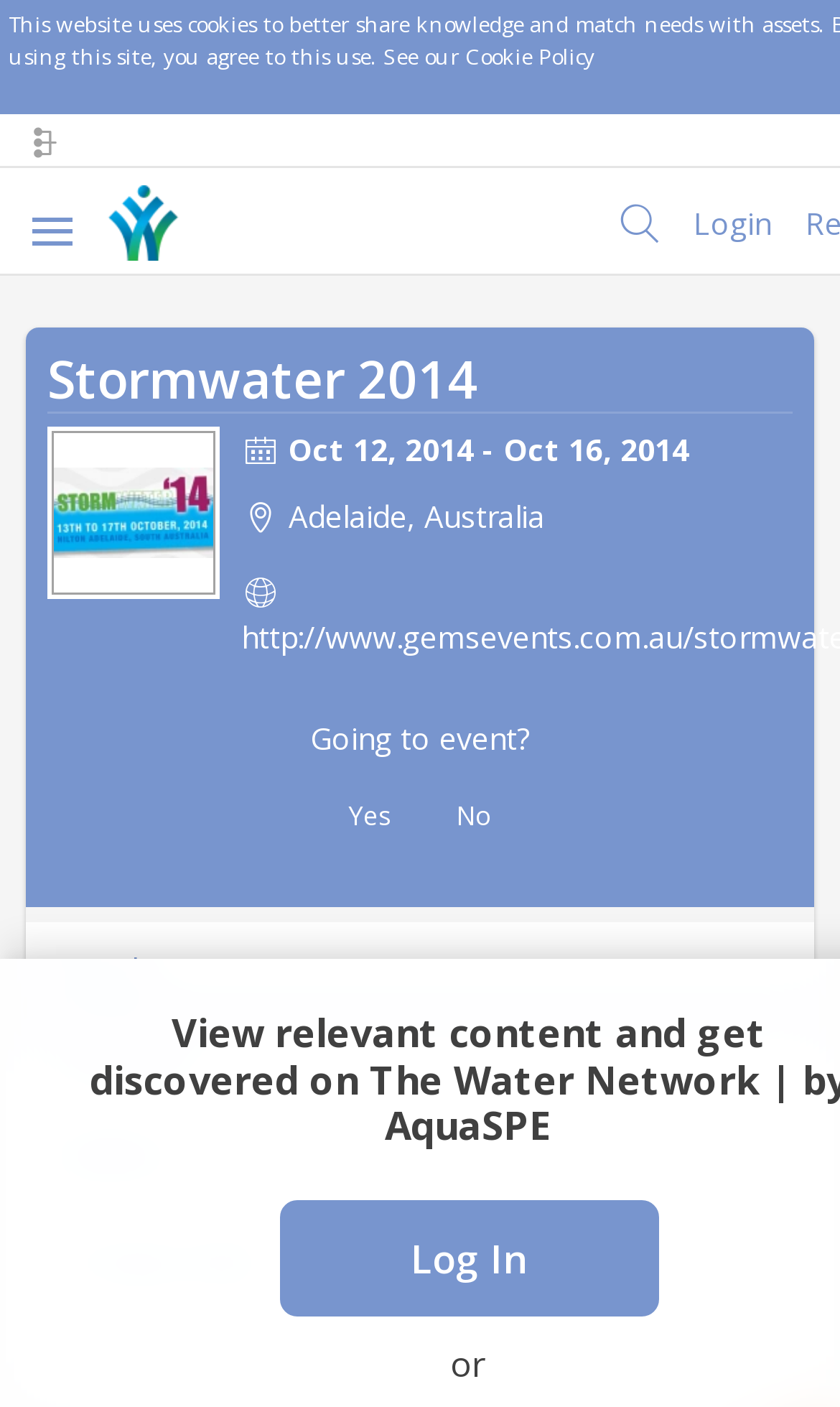Provide the bounding box coordinates for the UI element that is described by this text: "parent_node: Login aria-label="Toggle" title="Toggle"". The coordinates should be in the form of four float numbers between 0 and 1: [left, top, right, bottom].

[0.0, 0.133, 0.126, 0.193]